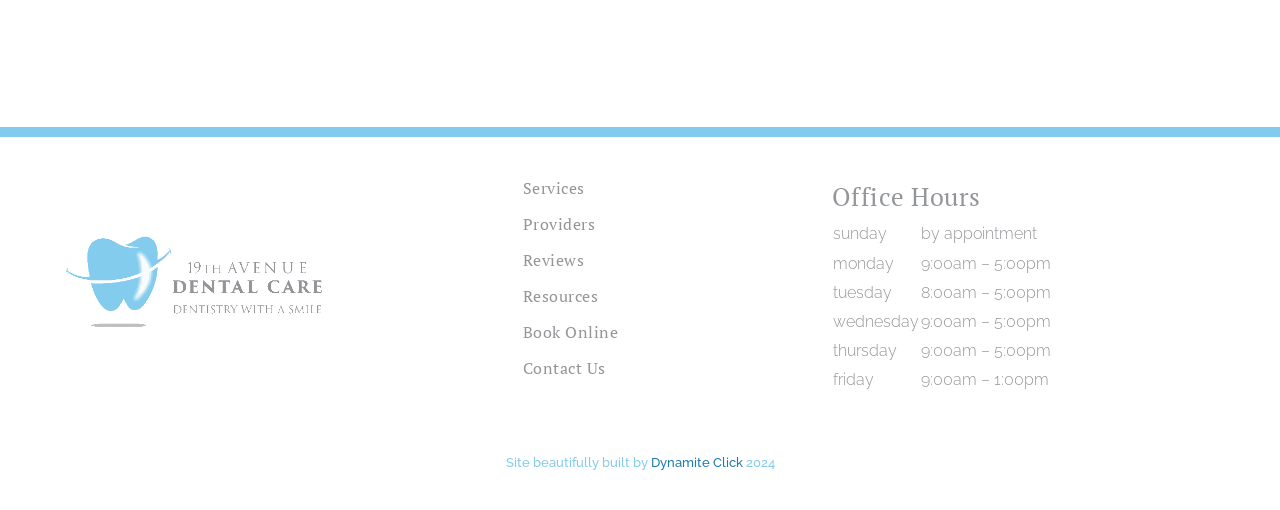What is the current year according to the webpage?
Please provide a detailed and thorough answer to the question.

The webpage displays the year '2024' at the bottom, which suggests that it is the current year according to the webpage's content.